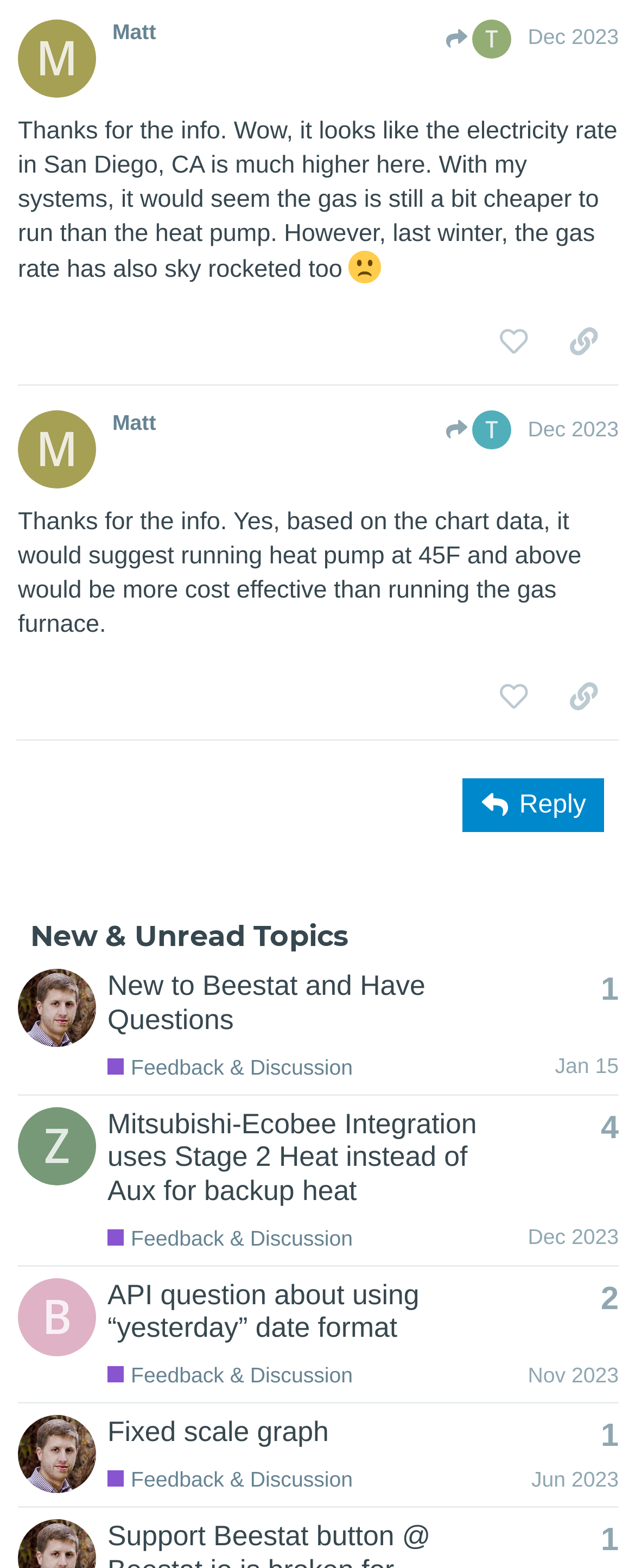Please find the bounding box for the following UI element description. Provide the coordinates in (top-left x, top-left y, bottom-right x, bottom-right y) format, with values between 0 and 1: aria-label="ziebelje's profile, latest poster"

[0.028, 0.633, 0.151, 0.651]